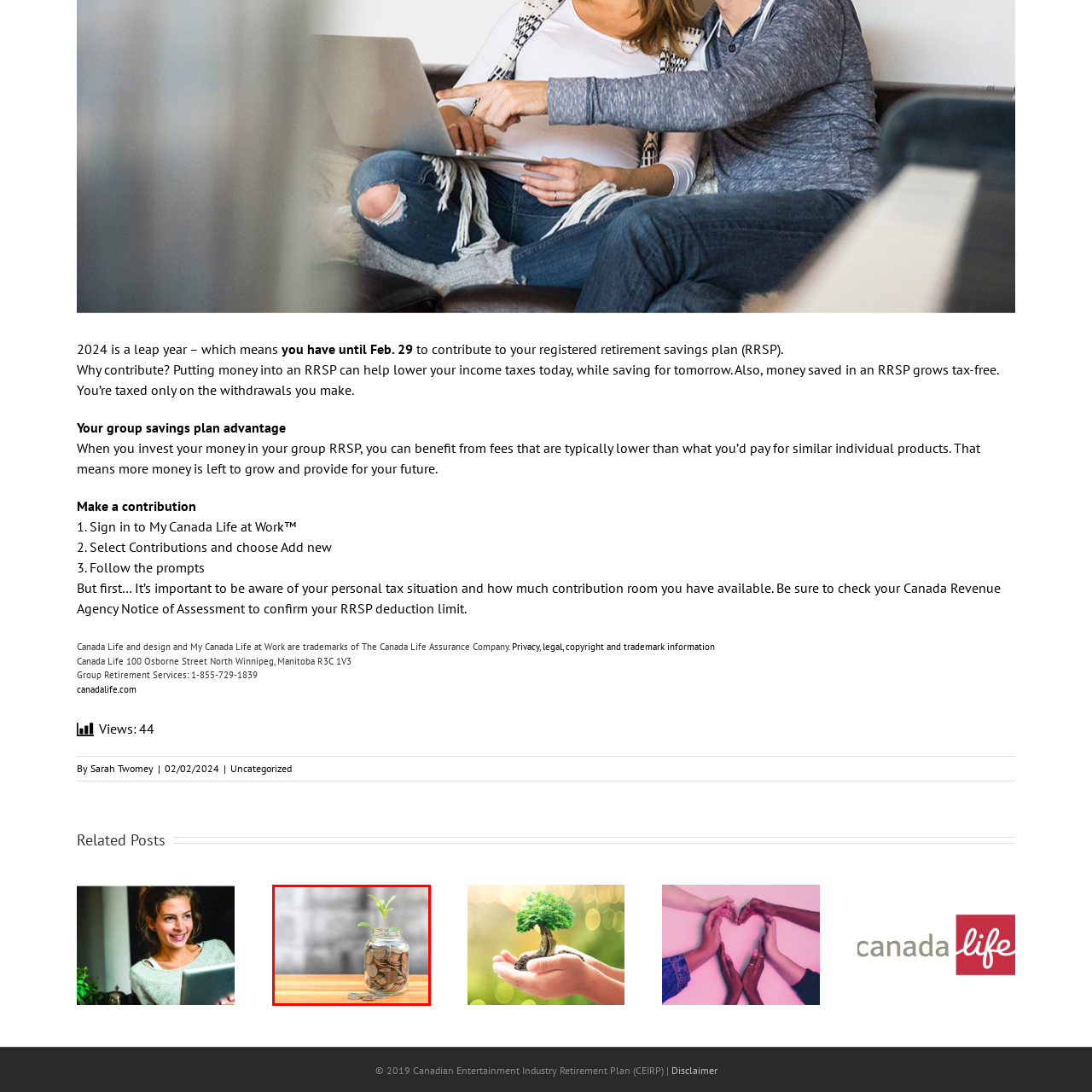Look at the image within the red outlined box, What type of plan is emphasized in the image? Provide a one-word or brief phrase answer.

RRSP